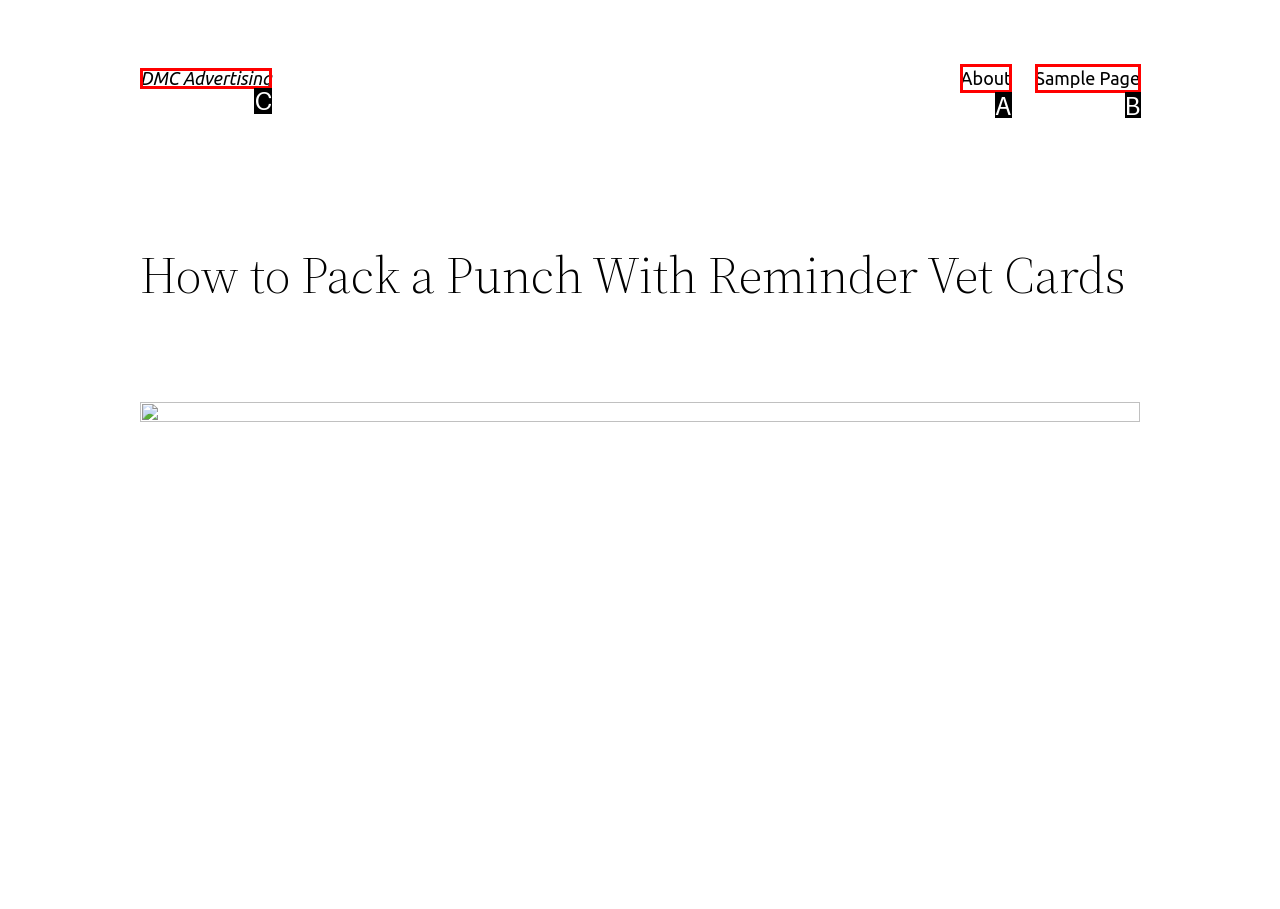Select the letter that corresponds to the description: DMC Advertising. Provide your answer using the option's letter.

C